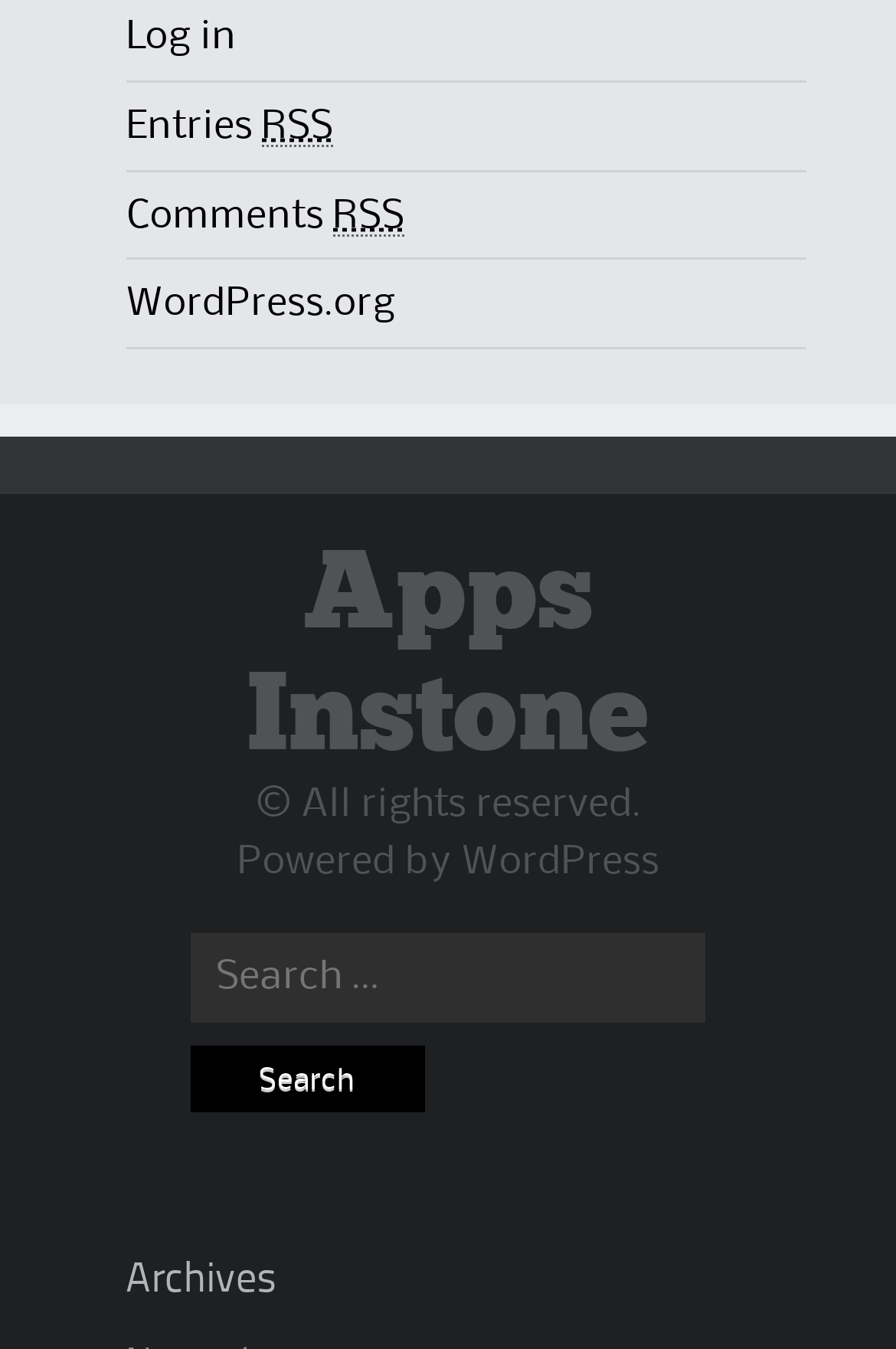Given the element description: "parent_node: Search for: value="Search"", predict the bounding box coordinates of this UI element. The coordinates must be four float numbers between 0 and 1, given as [left, top, right, bottom].

[0.212, 0.775, 0.474, 0.825]